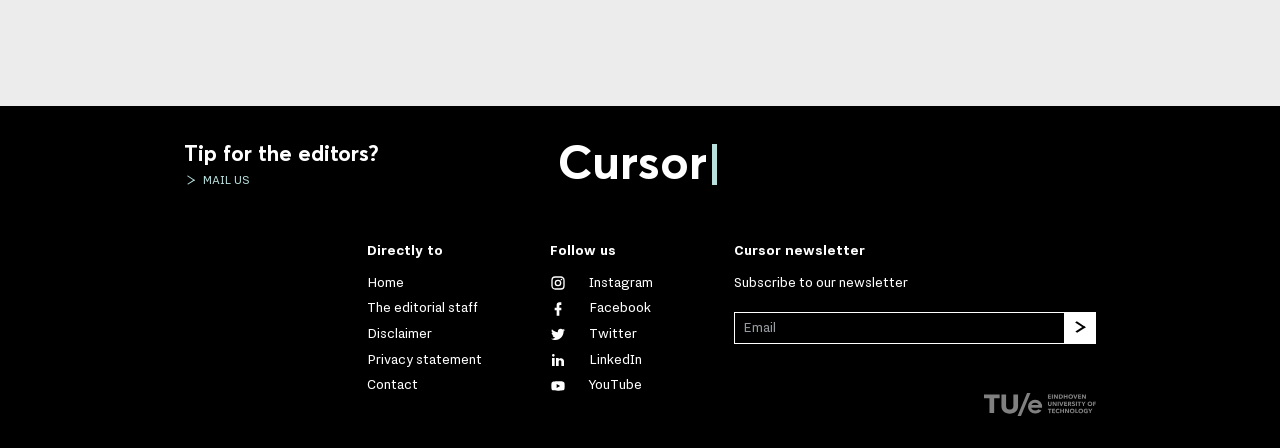Determine the bounding box coordinates of the region I should click to achieve the following instruction: "Click on MAIL US". Ensure the bounding box coordinates are four float numbers between 0 and 1, i.e., [left, top, right, bottom].

[0.144, 0.387, 0.195, 0.418]